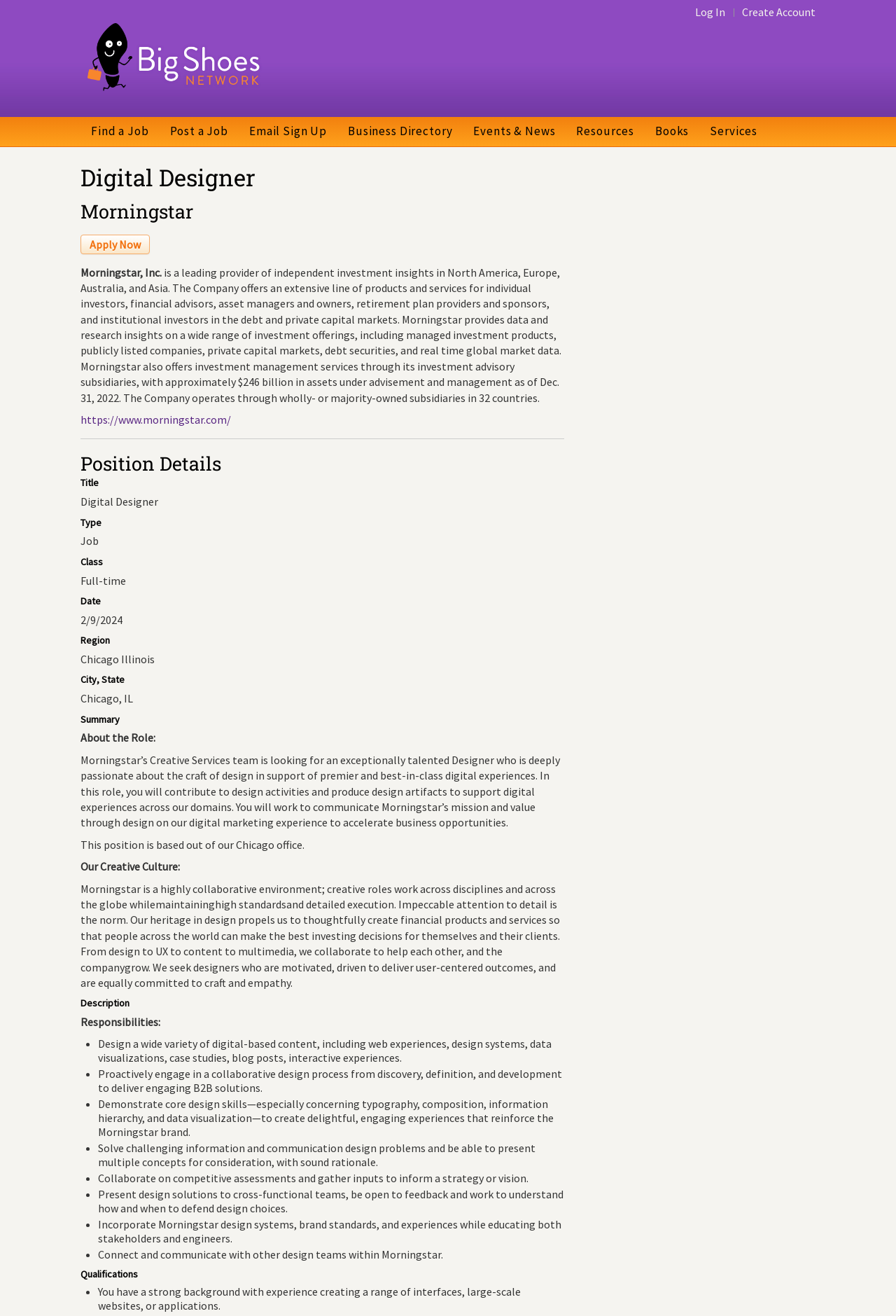Please find the bounding box coordinates of the element that needs to be clicked to perform the following instruction: "Create a new account". The bounding box coordinates should be four float numbers between 0 and 1, represented as [left, top, right, bottom].

[0.819, 0.0, 0.91, 0.018]